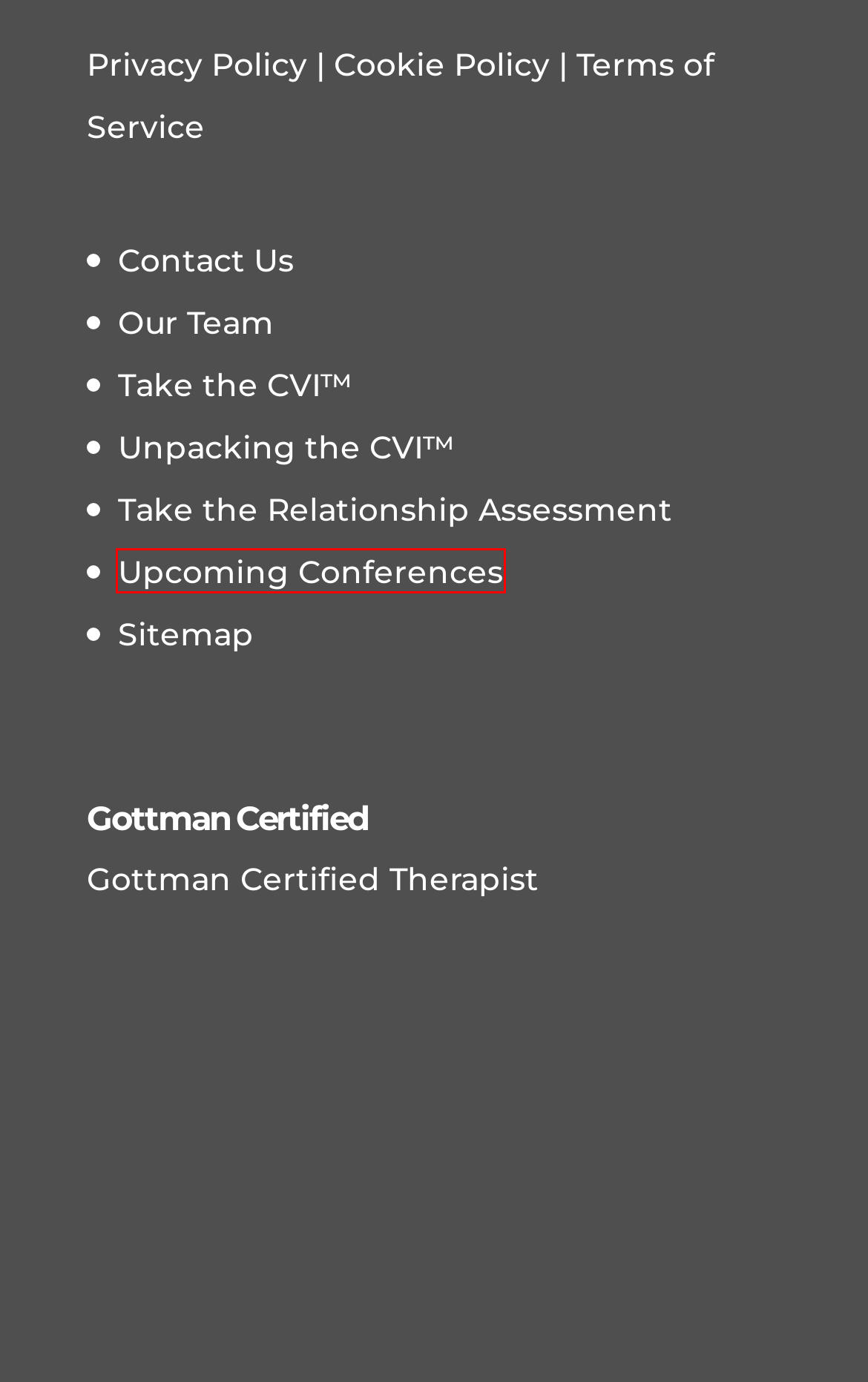Analyze the webpage screenshot with a red bounding box highlighting a UI element. Select the description that best matches the new webpage after clicking the highlighted element. Here are the options:
A. Take the Relationship Assessment | Core Values Counseling
B. Cookie Policy | Core Values Counseling
C. Couples Conferences Portland · Hillsboro · Beaverton | Core Values Counseling
D. Unpacking of the CVI™ | Core Values Counseling
E. Core Values Index Assessment (CVI)™ | Core Values Counseling
F. Contact Core Values Counseling Oregon | Core Values Counseling
G. Gottman Training | Core Values Counseling
H. Core Values Counseling ~ Sitemap | Core Values Counseling

C